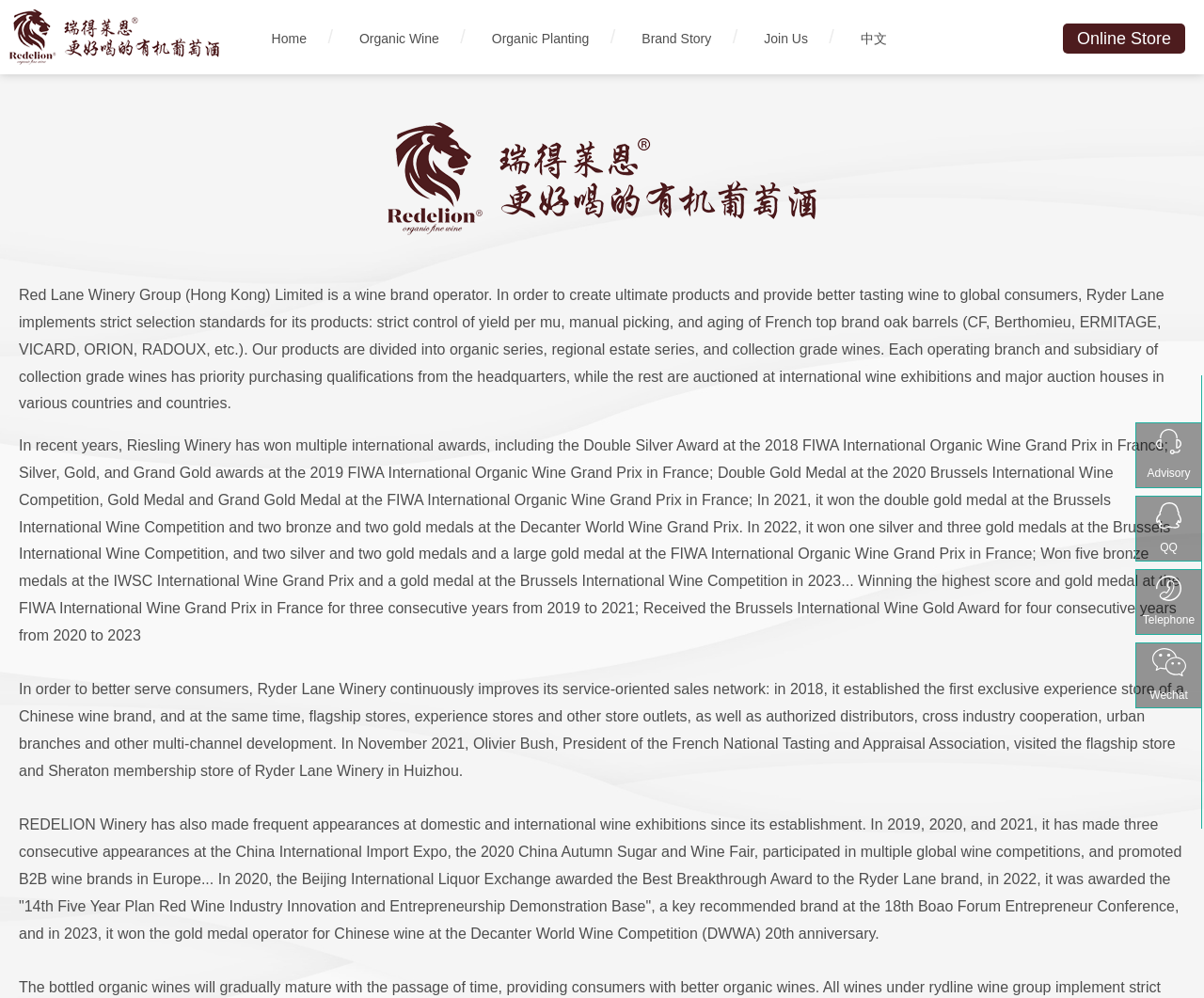What is the company's approach to serving consumers?
Please answer the question with as much detail as possible using the screenshot.

The webpage mentions that the company 'continuously improves its service-oriented sales network' and has established exclusive experience stores, flagship stores, and other outlets, indicating that the company's approach to serving consumers is through a service-oriented sales network.